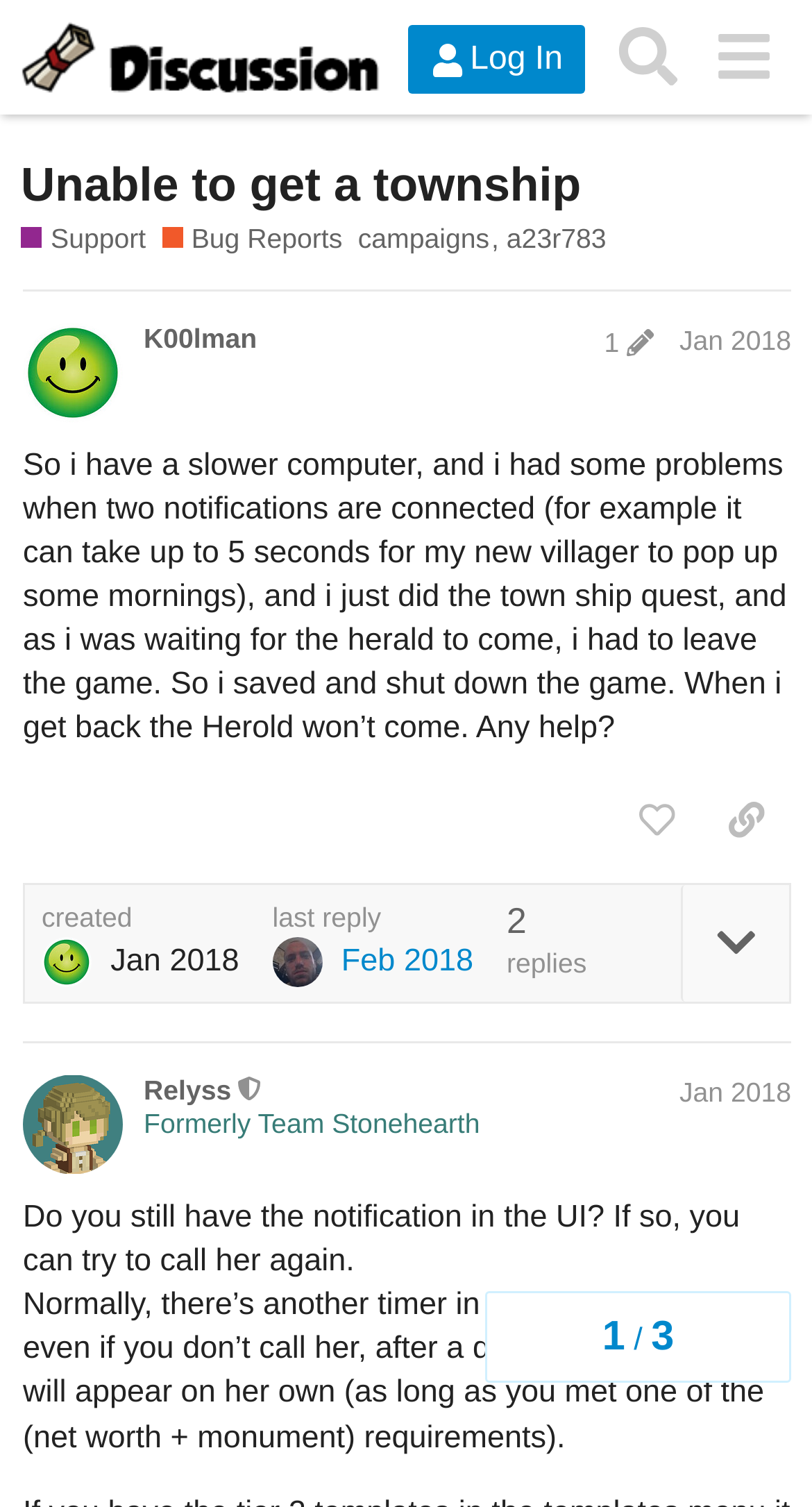Please reply with a single word or brief phrase to the question: 
What is the topic of the post?

Unable to get a township